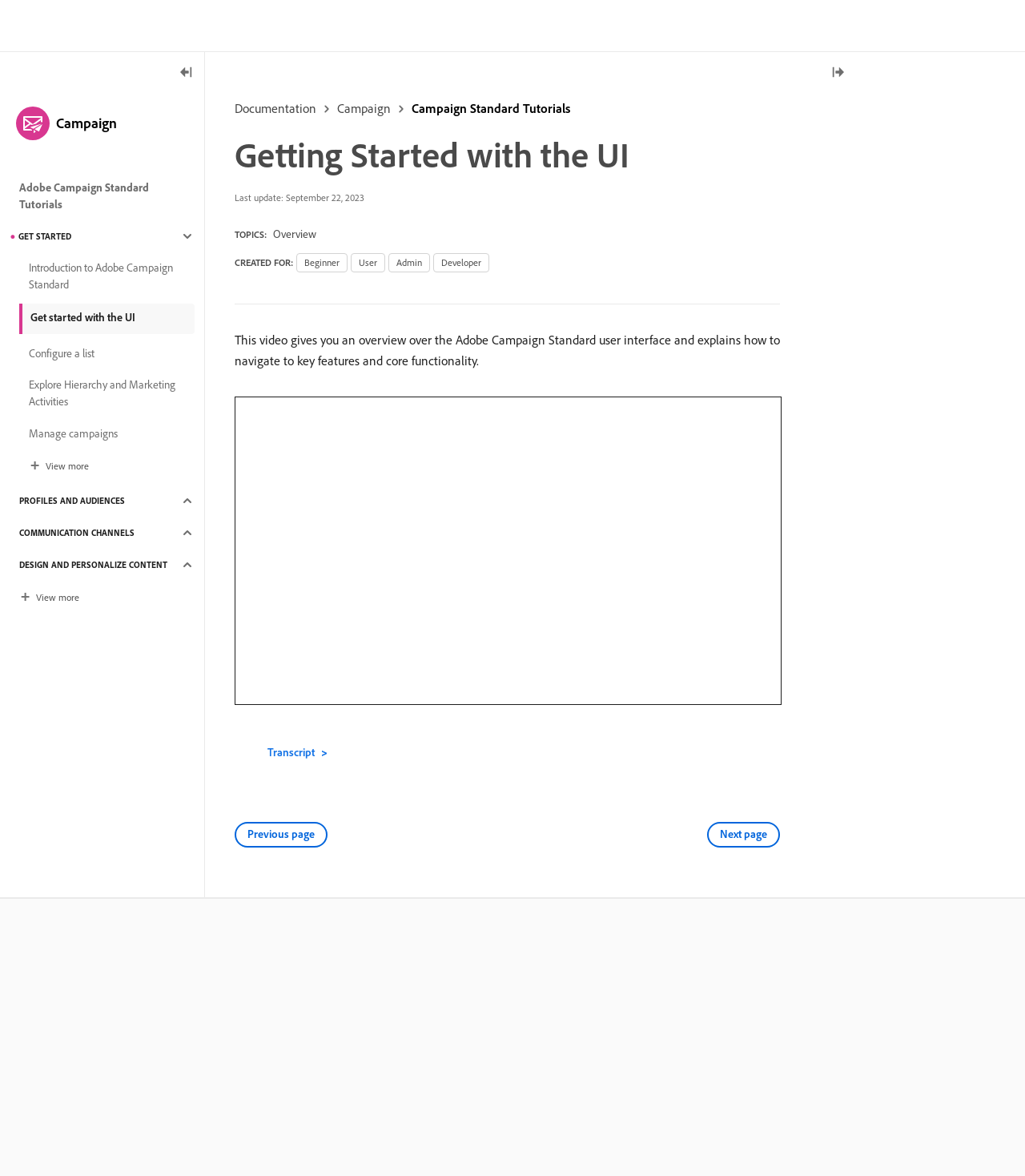Find the bounding box coordinates for the area that must be clicked to perform this action: "Click the 'Learn' button".

[0.153, 0.0, 0.216, 0.044]